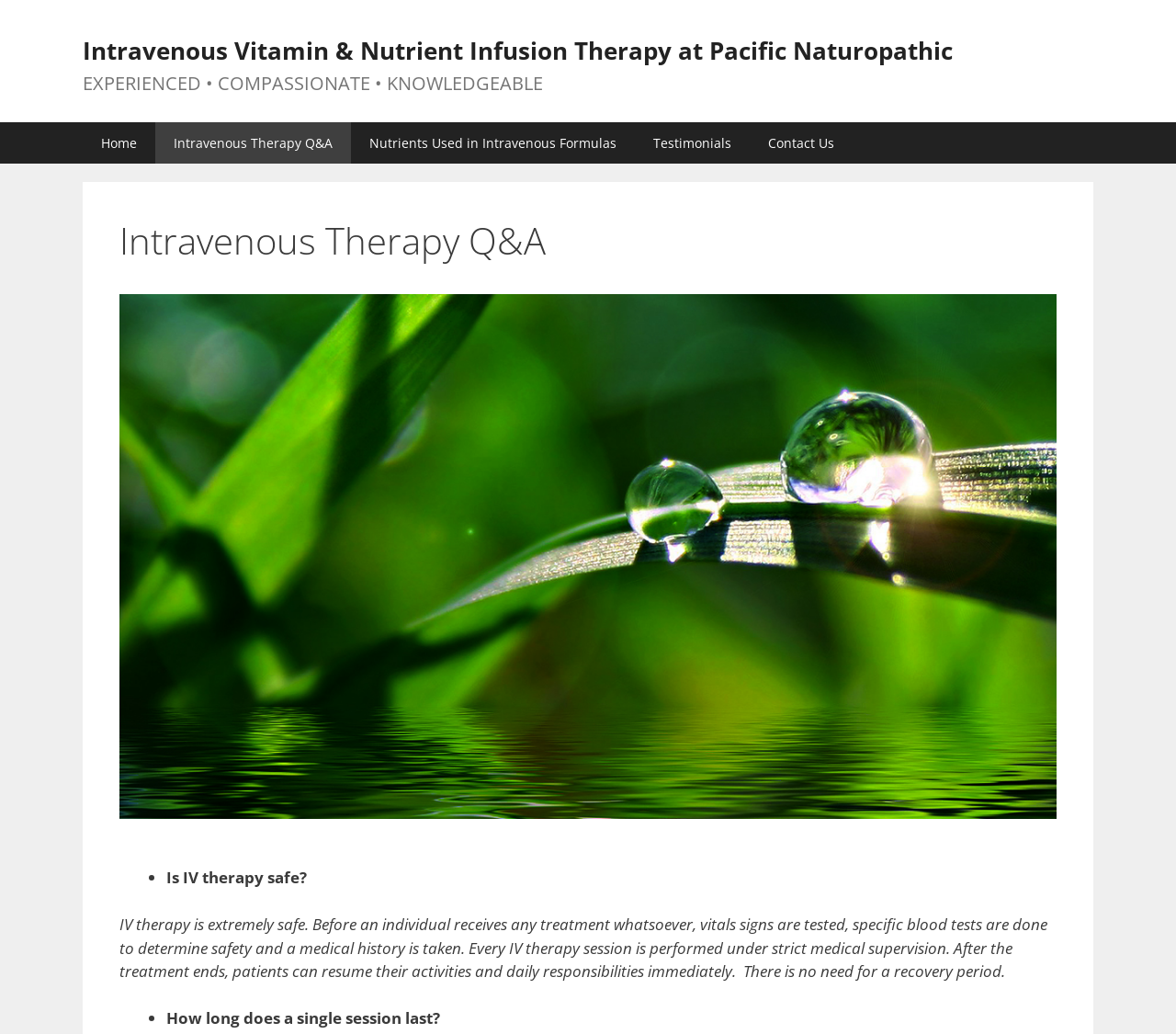Given the content of the image, can you provide a detailed answer to the question?
How long does a patient need to recover after IV therapy?

According to the webpage, after the IV therapy session ends, patients can resume their activities and daily responsibilities immediately, with no need for a recovery period.